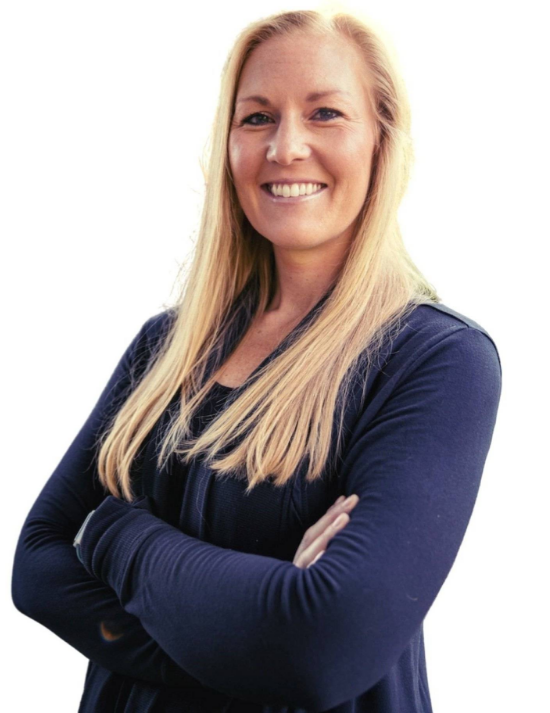Give a short answer to this question using one word or a phrase:
What is Tiffany's role at Rehab Solutions?

Collaborates with physicians